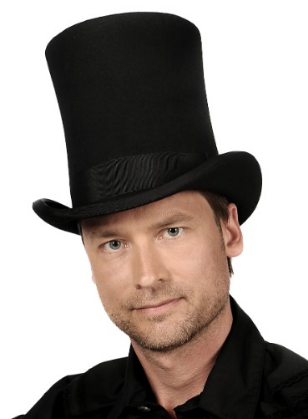Capture every detail in the image and describe it fully.

The image features a man wearing a tall, black top hat, which is a classic piece of formal headwear often associated with elegance and sophistication. His expression conveys a blend of confidence and poise, enhancing the distinguished appearance that the top hat represents. The hat, characterized by its cylindrical shape and wide brim, adds a theatrical flair to his overall look. The backdrop is neutral, ensuring that the focus remains on the subject's hat and his attire, which suggests a refined sense of style. This type of hat is often seen in formal occasions, theatrical performances, and historical settings, symbolizing a timeless fashion choice.